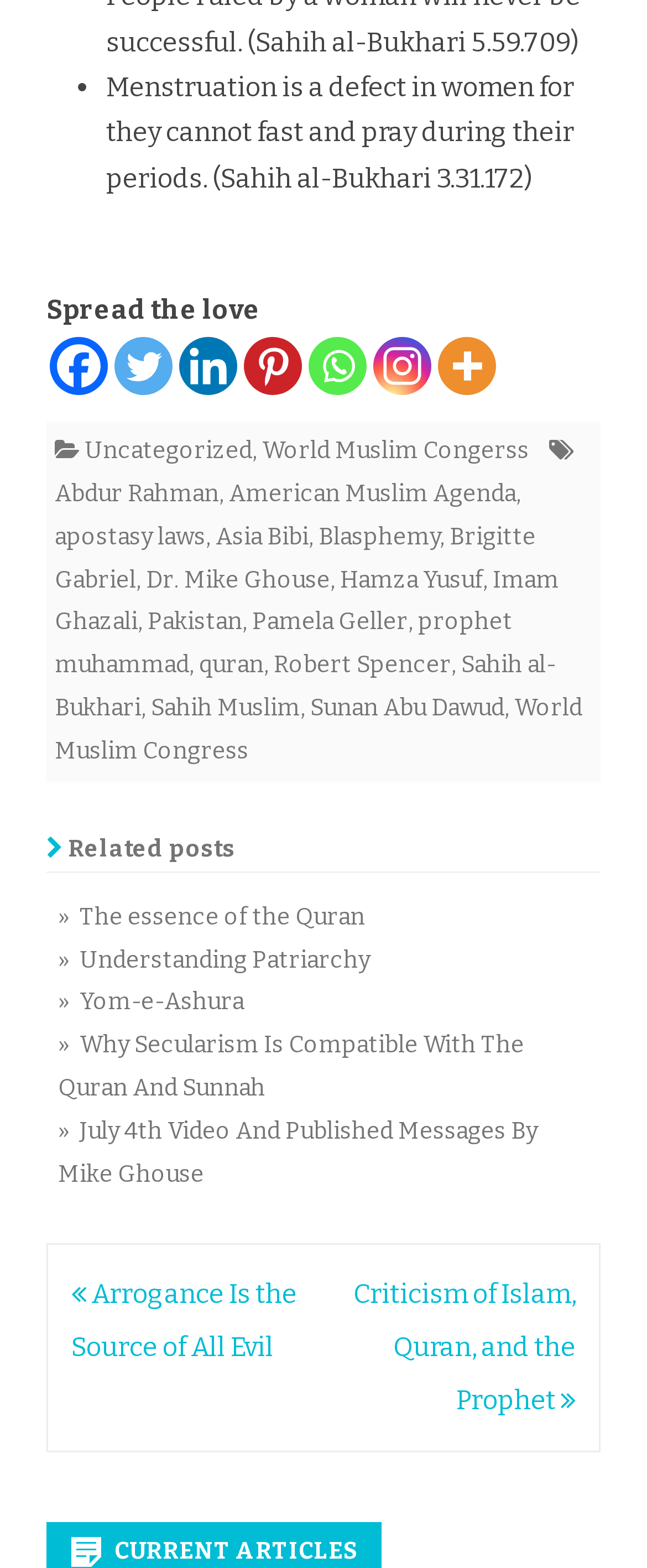Respond with a single word or phrase for the following question: 
What social media platforms are available for sharing?

Facebook, Twitter, Linkedin, Pinterest, Whatsapp, Instagram